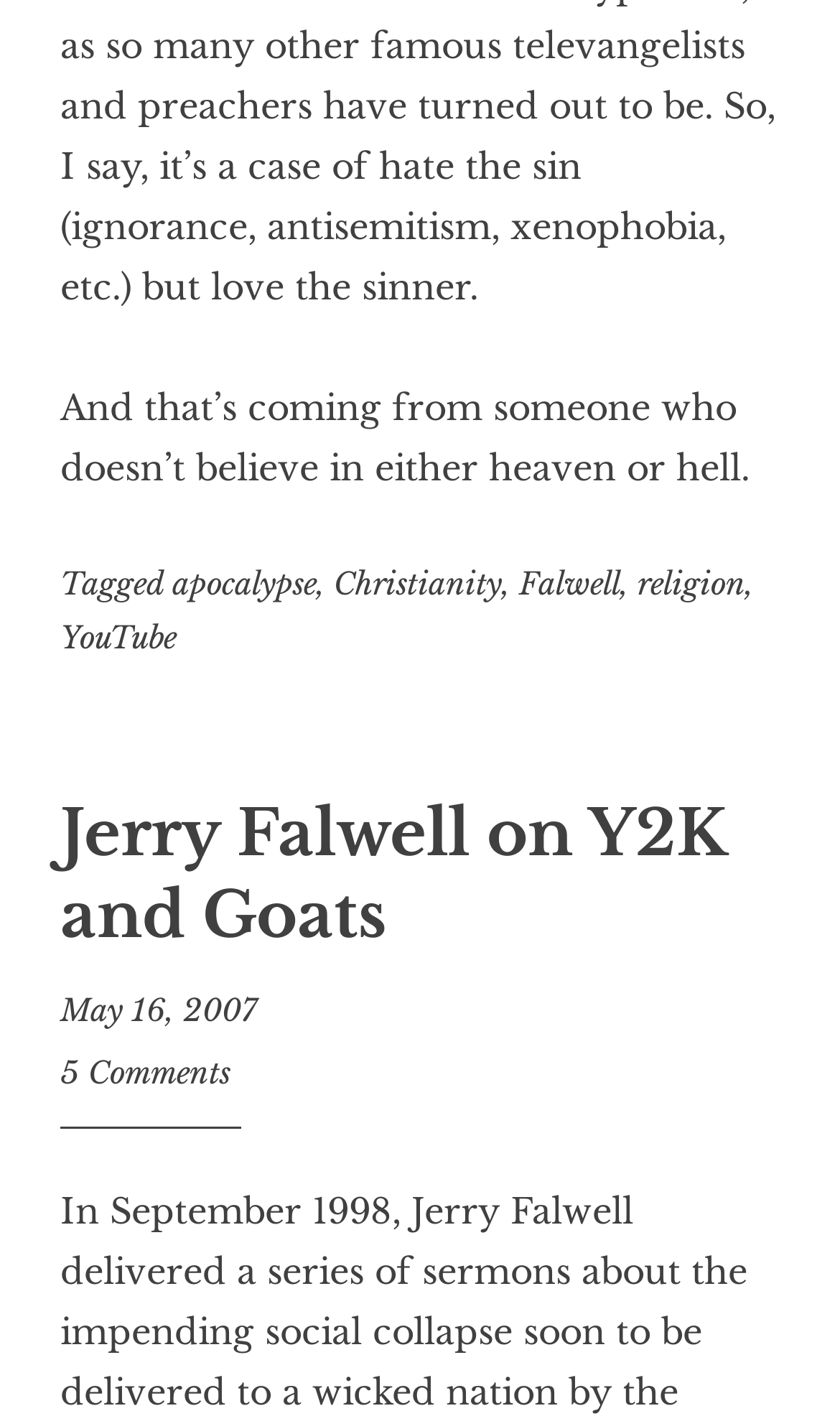Respond to the question below with a single word or phrase:
What is the date of the post?

May 16, 2007